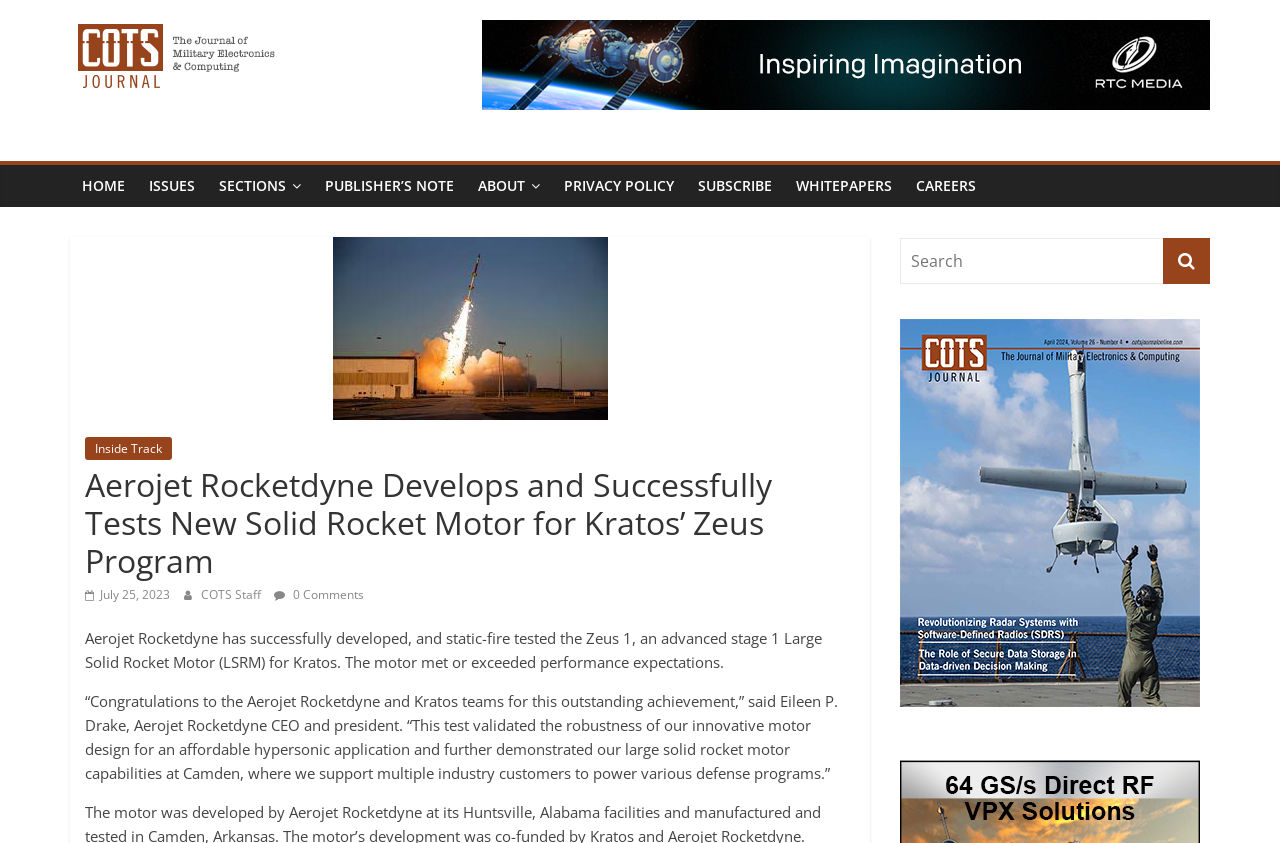What is the title of the article?
Can you provide a detailed and comprehensive answer to the question?

The title of the article can be found in the heading section of the webpage, which is 'Aerojet Rocketdyne Develops and Successfully Tests New Solid Rocket Motor for Kratos’ Zeus Program'.